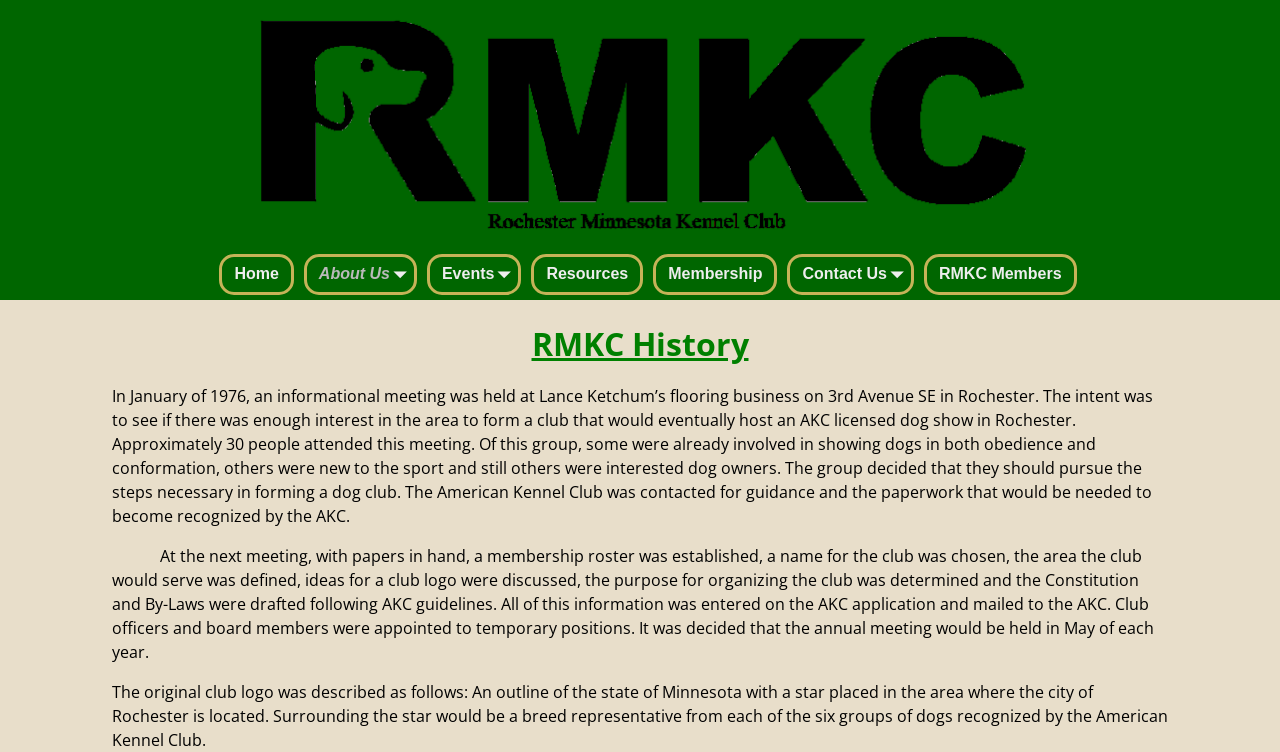Answer succinctly with a single word or phrase:
What is the purpose of the club mentioned on this webpage?

To host an AKC licensed dog show